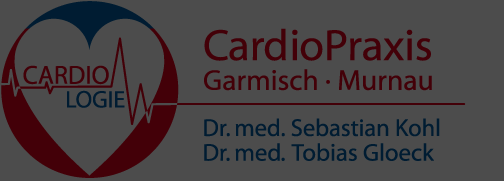Who are the practitioners mentioned in the logo?
Refer to the image and provide a detailed answer to the question.

The logo notes the names of the practitioners, Dr. med. Sebastian Kohl and Dr. med. Tobias Gloeck, emphasizing the professional team dedicated to patient care at CardioPraxis.